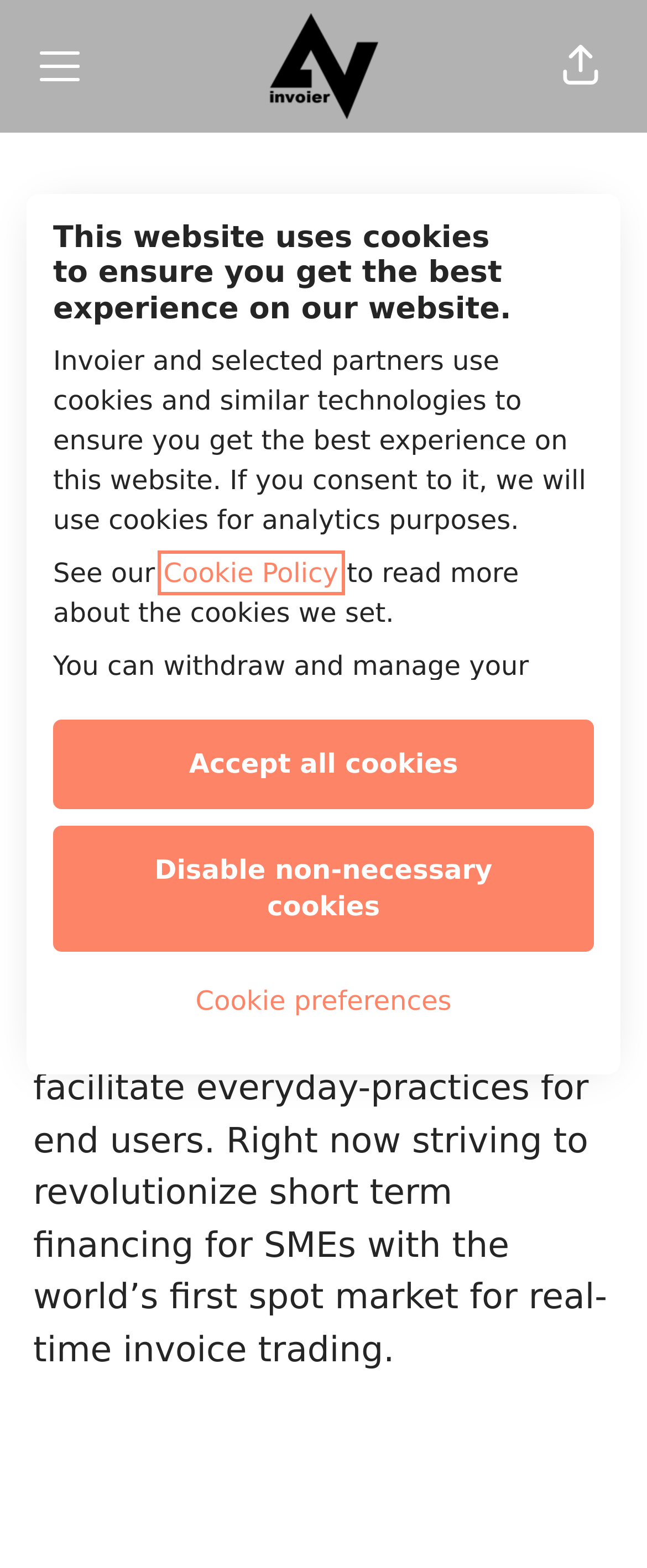Articulate a complete and detailed caption of the webpage elements.

This webpage is a personal profile page of Julius Sjögren, a Product Lead with a background in Digital Transformation. At the top of the page, there is a header section with a career menu button on the left and a share page button on the right. Below the header, there is a prominent figure of Julius Sjögren's picture, taking up a significant portion of the page.

To the right of the picture, there is a section with Julius Sjögren's name in a heading, followed by his title "Product Lead" in a smaller text. Below this section, there are three buttons for contacting Julius: an email button, a phone button, and a LinkedIn link.

At the very top of the page, there is a dialog box with a message about the website using cookies. This dialog box contains a heading, several paragraphs of text, and three buttons: "Accept all cookies", "Disable non-necessary cookies", and "Cookie preferences". The text explains the use of cookies on the website and provides a link to the Cookie Policy.